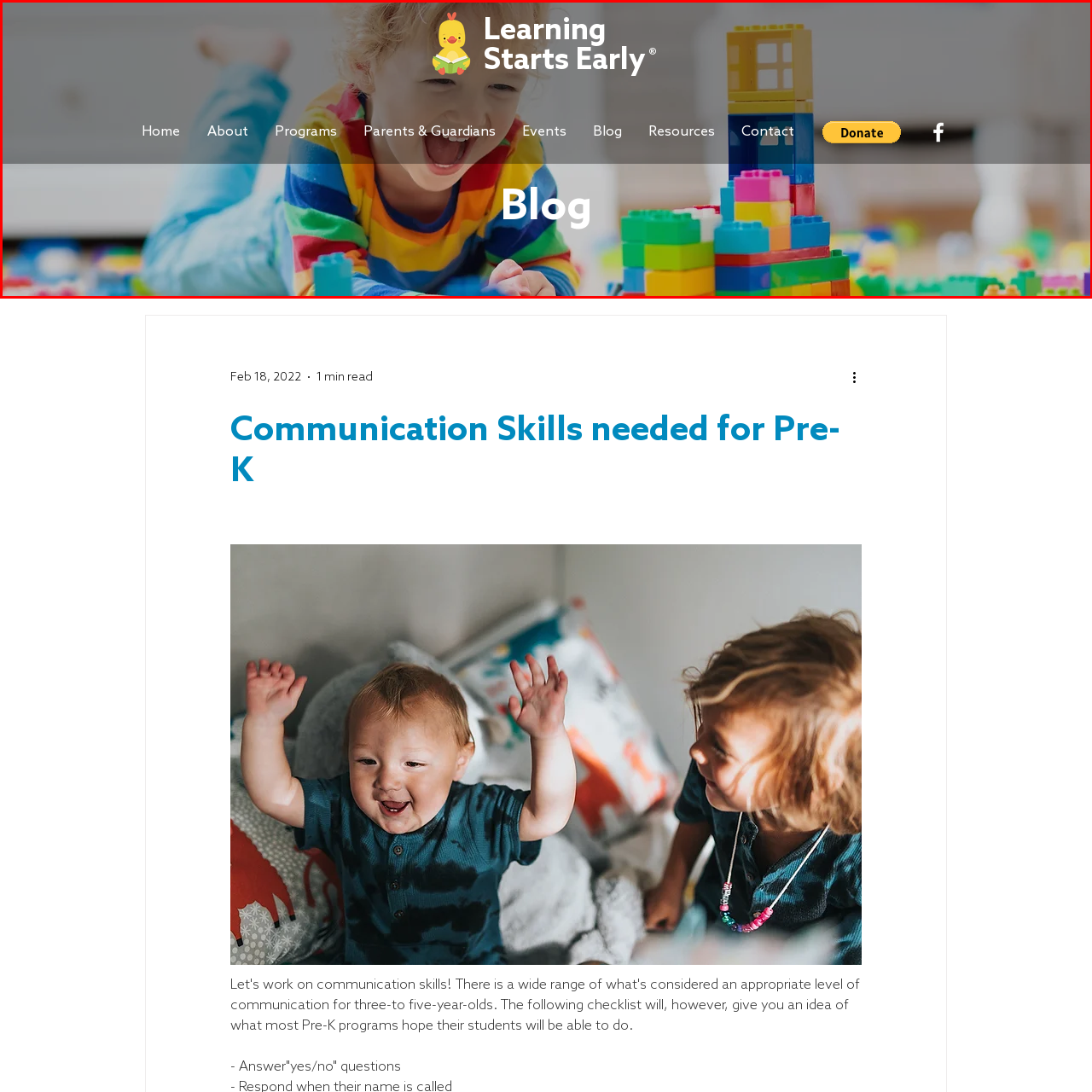Generate a detailed description of the image highlighted within the red border.

The image features a joyful child engaged in play, surrounded by colorful building blocks in various shapes and sizes, creating a tactile and vibrant environment. The child, dressed in a bright striped shirt, is laughing and appears delighted, symbolizing the essence of early childhood learning and creativity. In the background, soft, out-of-focus elements hint at a playful and inviting setting, indicative of a space designed for learning and exploration. This scene perfectly captures the spirit of the "Learning Starts Early" initiative, emphasizing the importance of play in developing communication skills for young children. The header of the webpage identifies it as part of the "Blog" section, linking to resources and discussions about early childhood education.